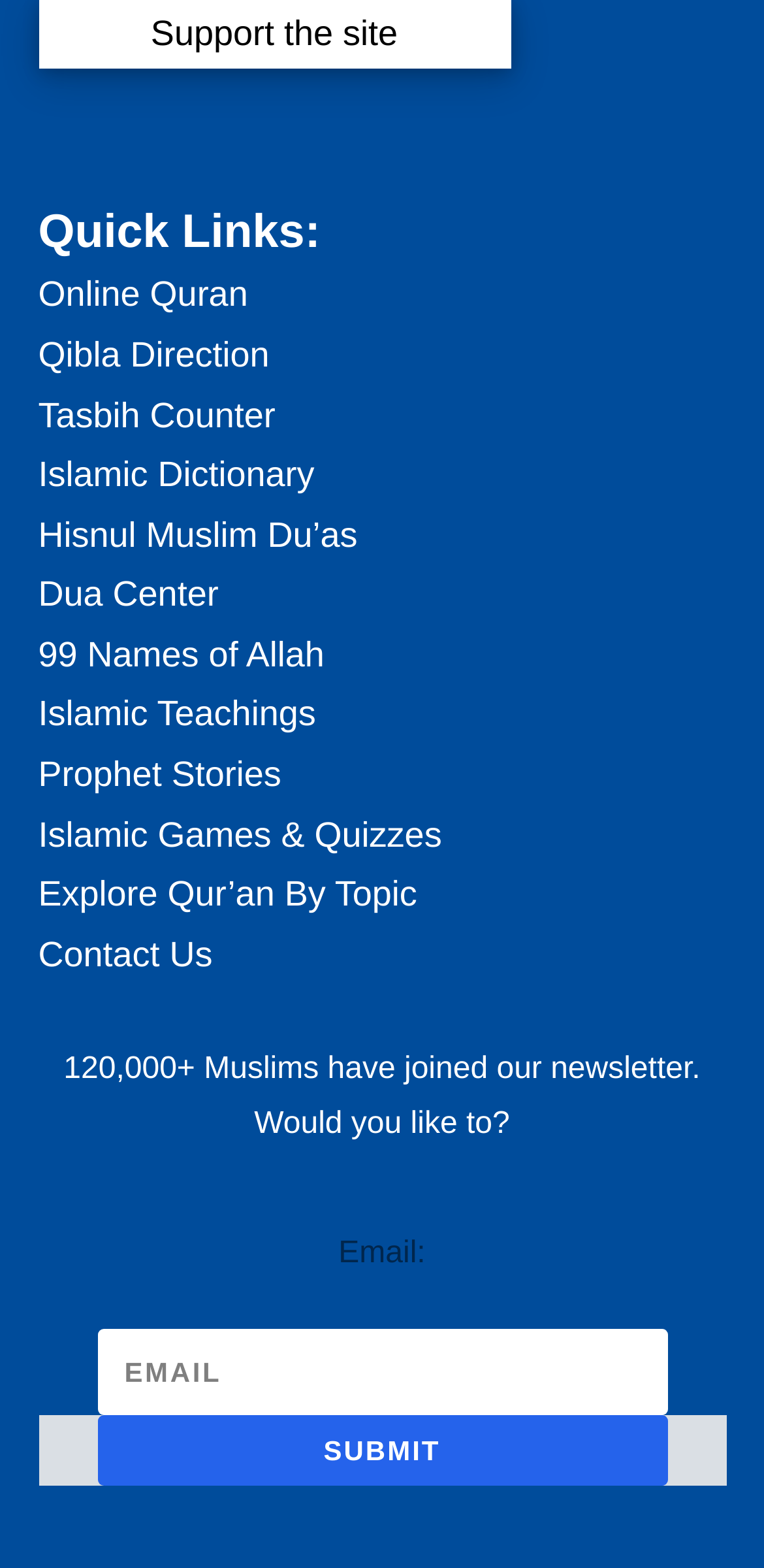Could you locate the bounding box coordinates for the section that should be clicked to accomplish this task: "Open the Online Quran".

[0.05, 0.175, 0.325, 0.2]